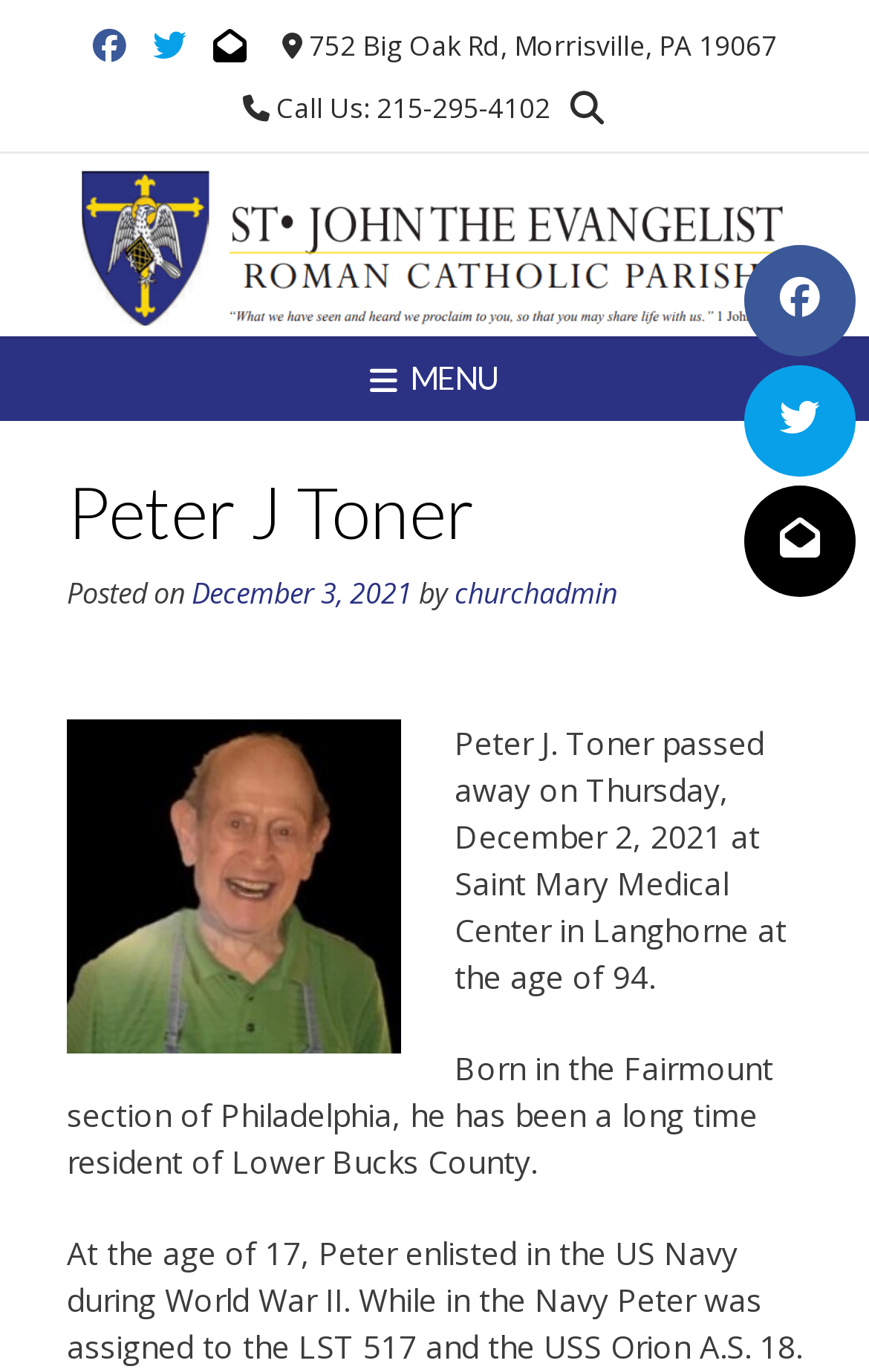What is the address of Peter J Toner?
Craft a detailed and extensive response to the question.

I found the address by looking at the static text element with the bounding box coordinates [0.347, 0.019, 0.894, 0.047], which contains the address information.